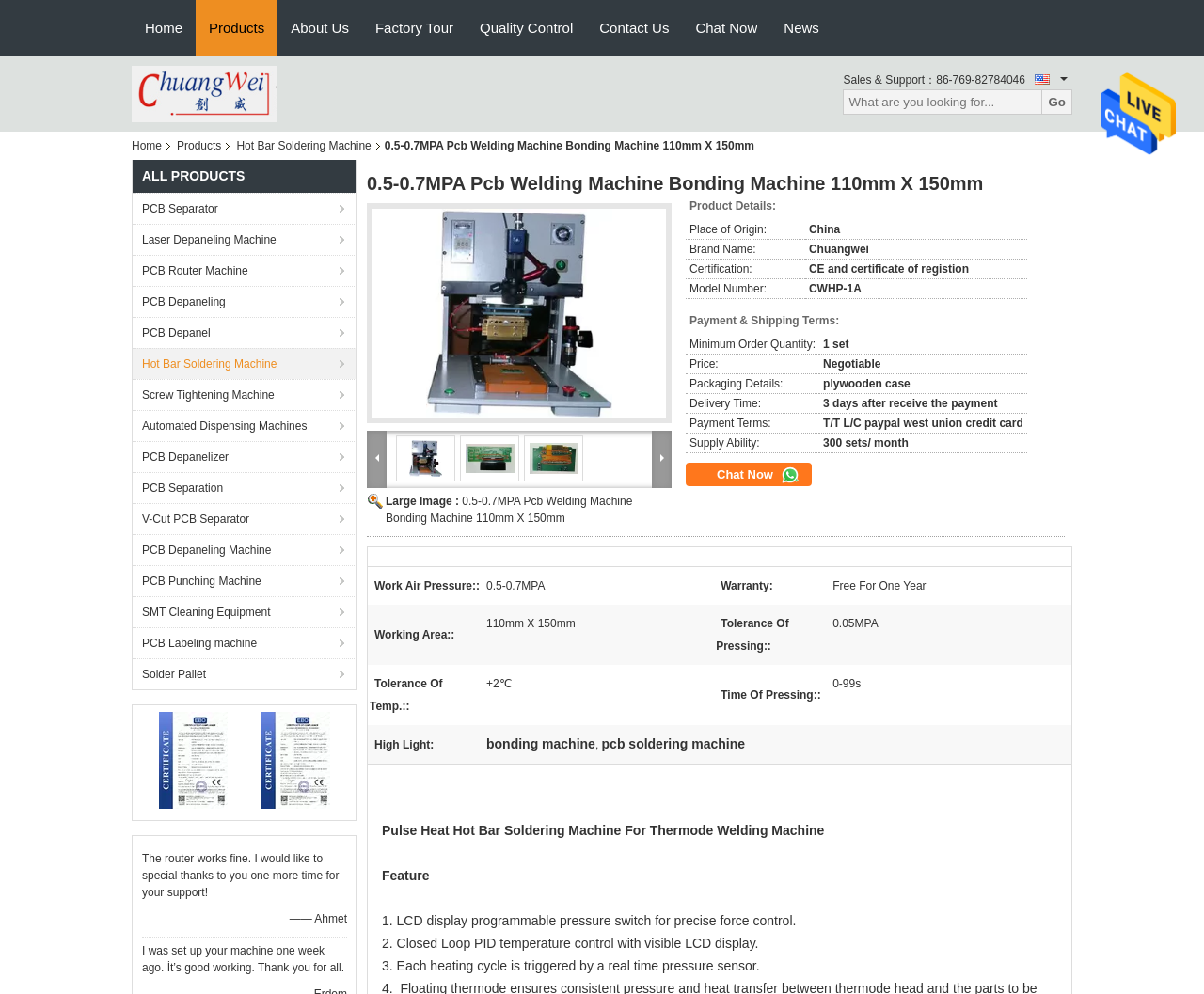Please give the bounding box coordinates of the area that should be clicked to fulfill the following instruction: "Search for products". The coordinates should be in the format of four float numbers from 0 to 1, i.e., [left, top, right, bottom].

[0.7, 0.09, 0.865, 0.115]